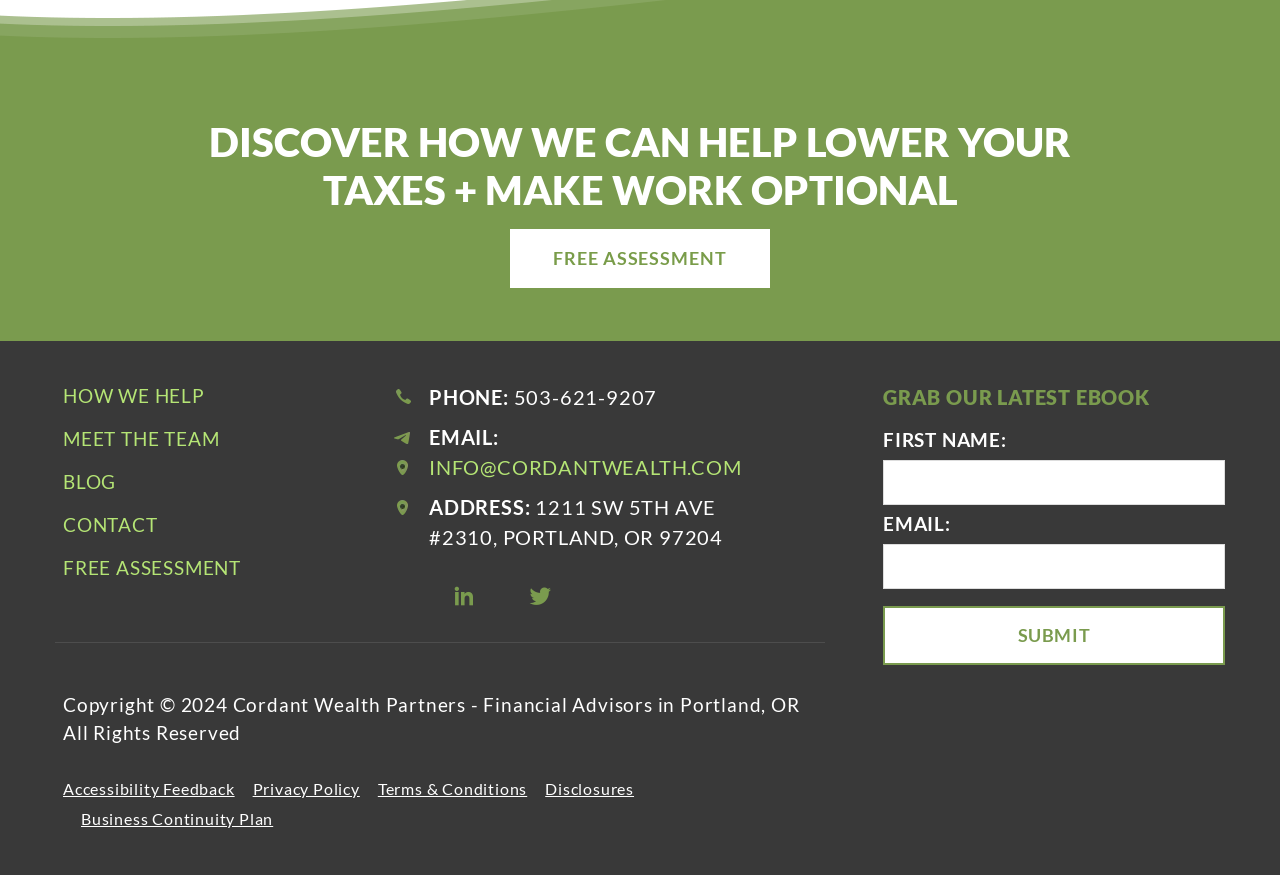Show the bounding box coordinates of the element that should be clicked to complete the task: "Enter your first name".

[0.69, 0.526, 0.957, 0.577]